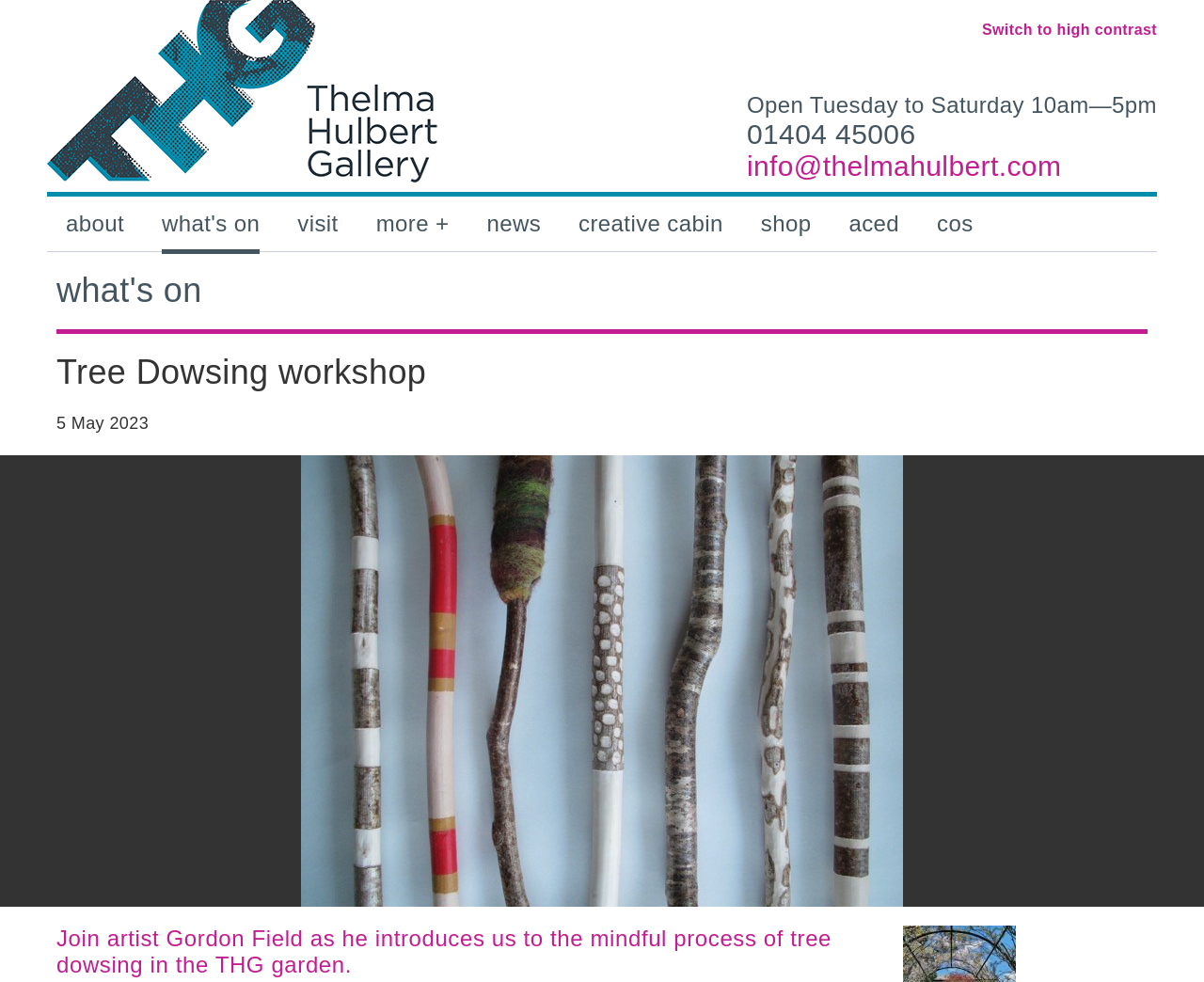Locate the UI element that matches the description Creative Cabin in the webpage screenshot. Return the bounding box coordinates in the format (top-left x, top-left y, bottom-right x, bottom-right y), with values ranging from 0 to 1.

[0.481, 0.2, 0.601, 0.256]